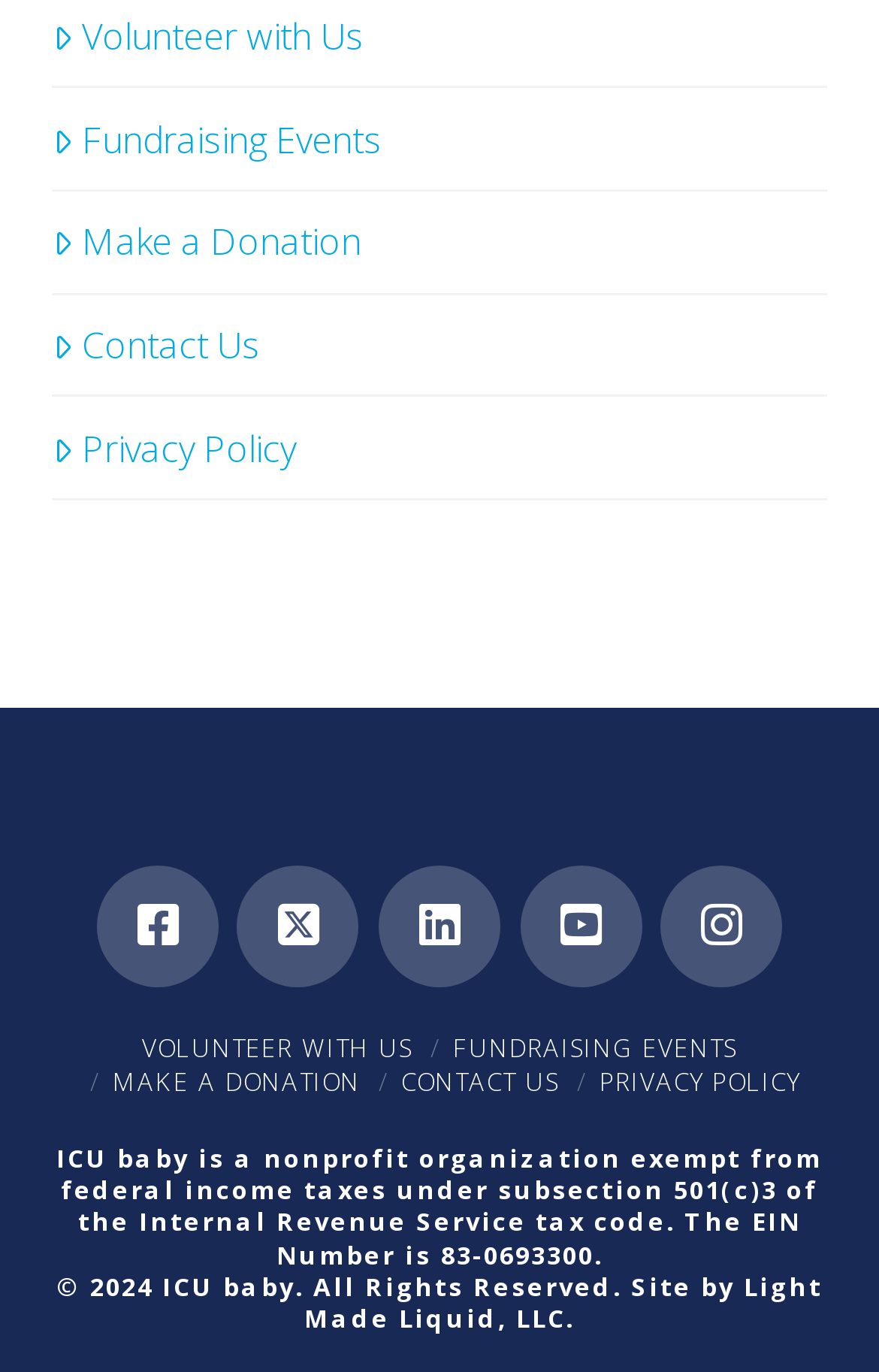Please examine the image and provide a detailed answer to the question: What is the EIN Number of ICU baby?

The static text element at the bottom of the page mentions that 'The EIN Number is 83-0693300.' This is the EIN Number of ICU baby.